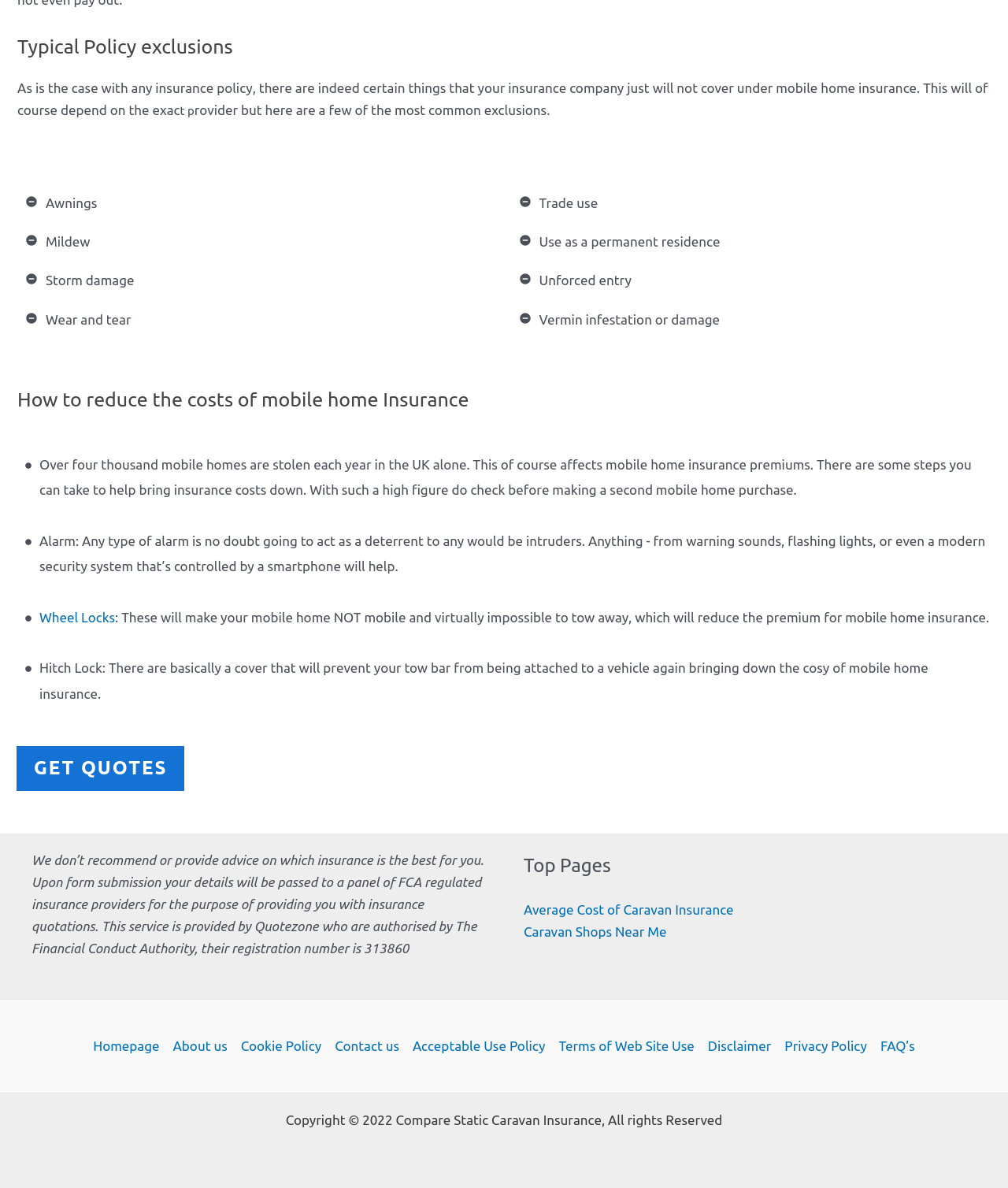Provide the bounding box coordinates of the HTML element this sentence describes: "Pakarmimpi".

[0.52, 0.828, 0.591, 0.84]